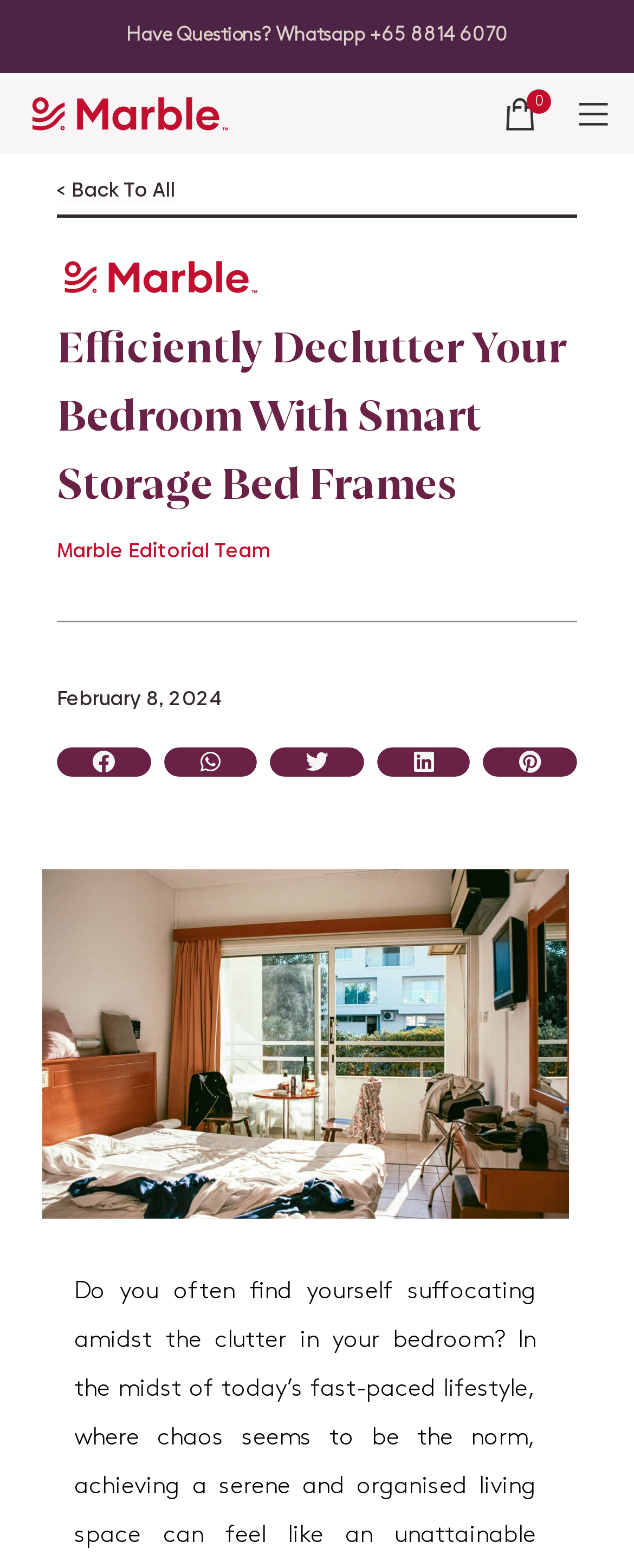Locate the bounding box coordinates of the element you need to click to accomplish the task described by this instruction: "Open mobile menu".

[0.885, 0.052, 0.987, 0.093]